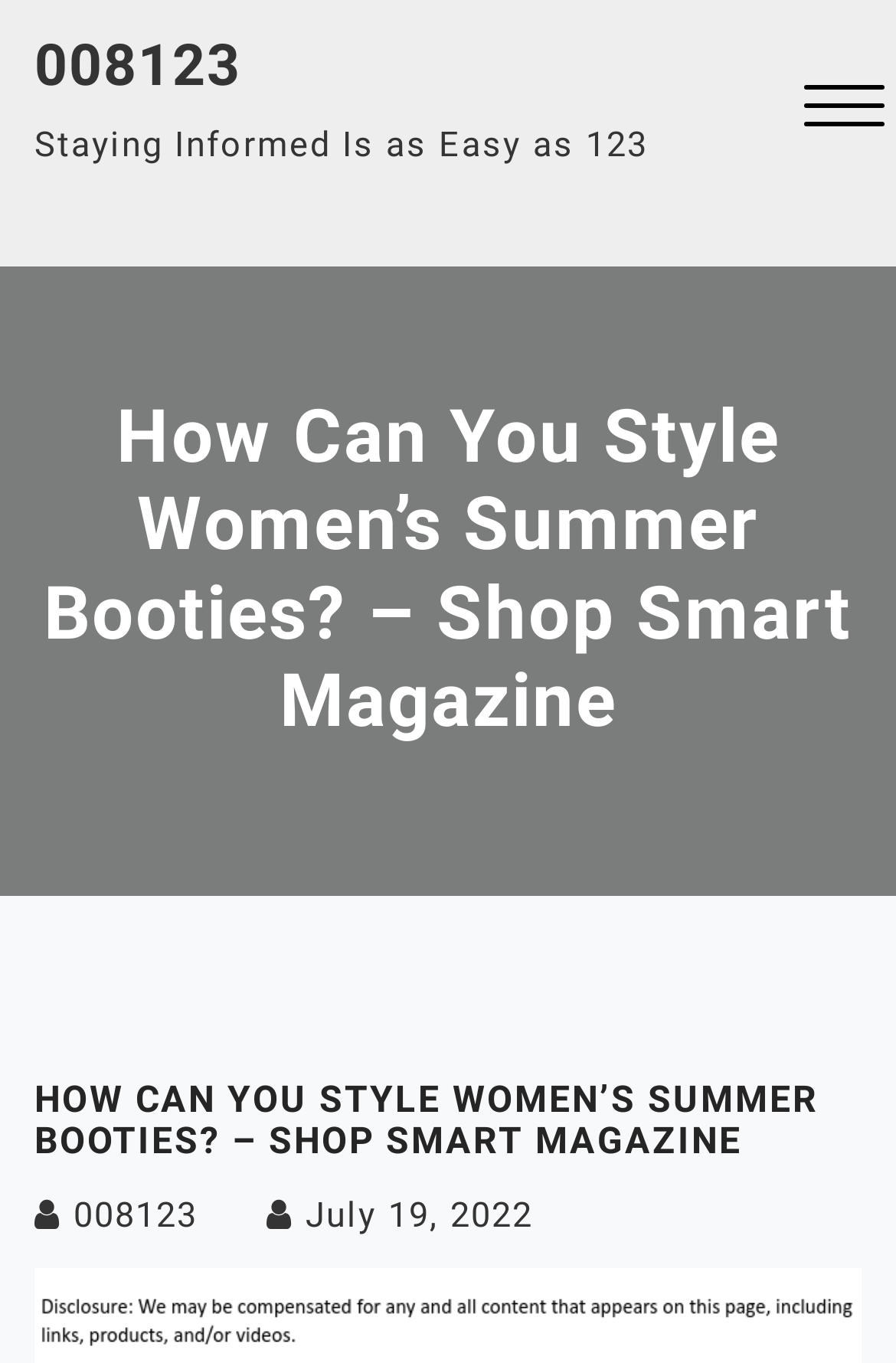Using the format (top-left x, top-left y, bottom-right x, bottom-right y), provide the bounding box coordinates for the described UI element. All values should be floating point numbers between 0 and 1: MENU

[0.897, 0.052, 0.987, 0.111]